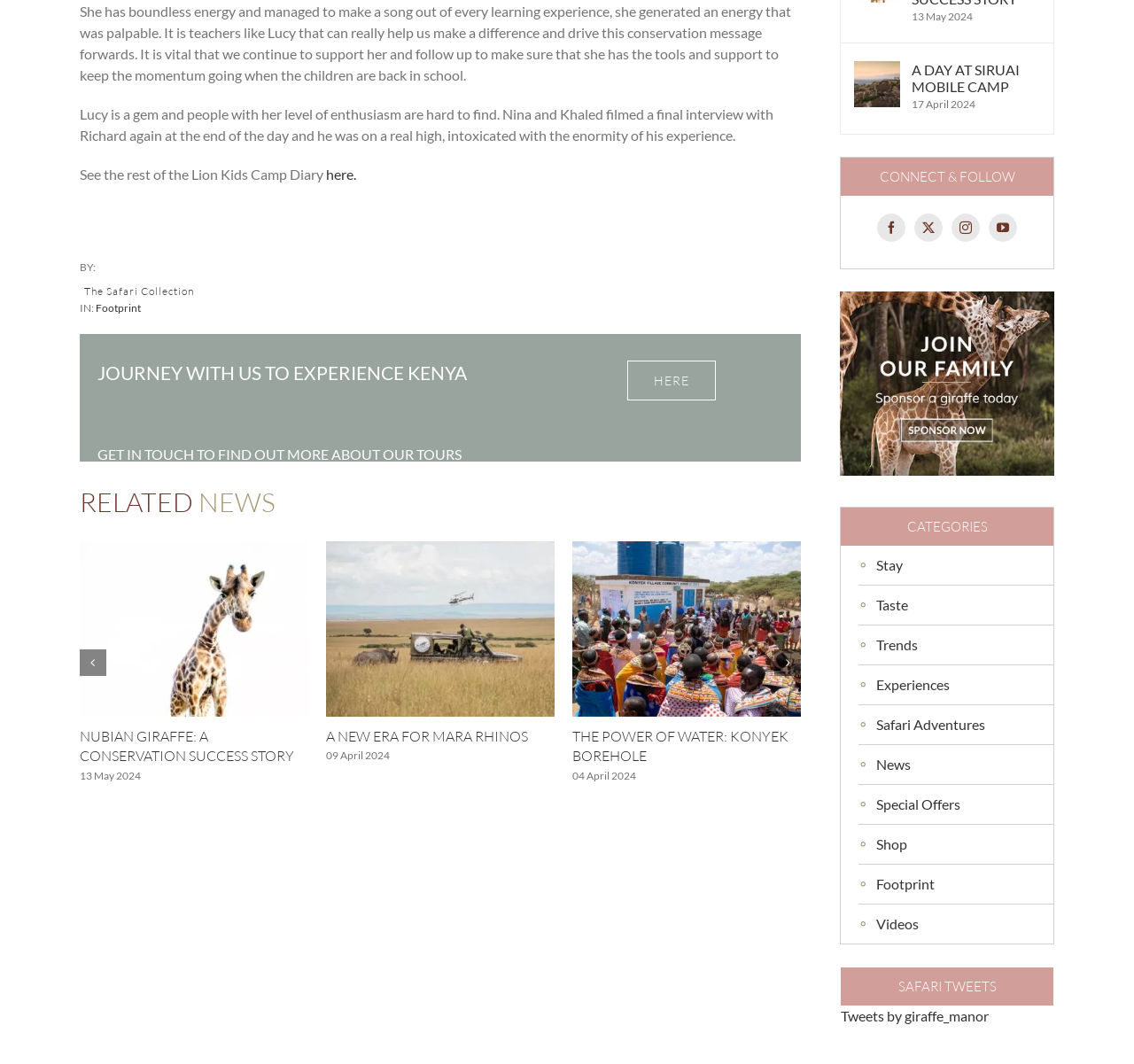Find the bounding box coordinates of the clickable area required to complete the following action: "Read more about Lucy's experience".

[0.287, 0.156, 0.316, 0.171]